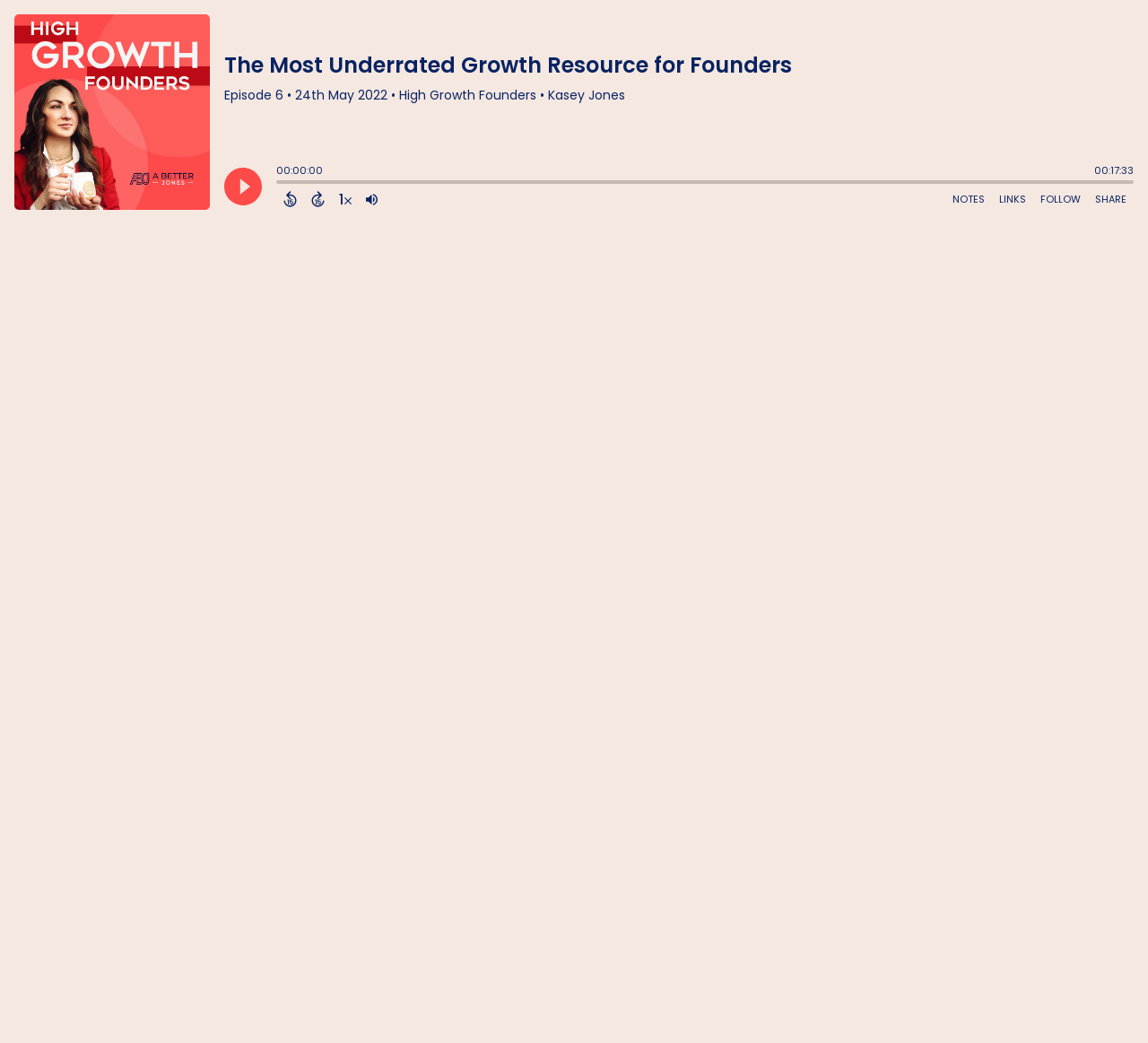What is the title of the current episode?
Using the image as a reference, answer with just one word or a short phrase.

Episode 6